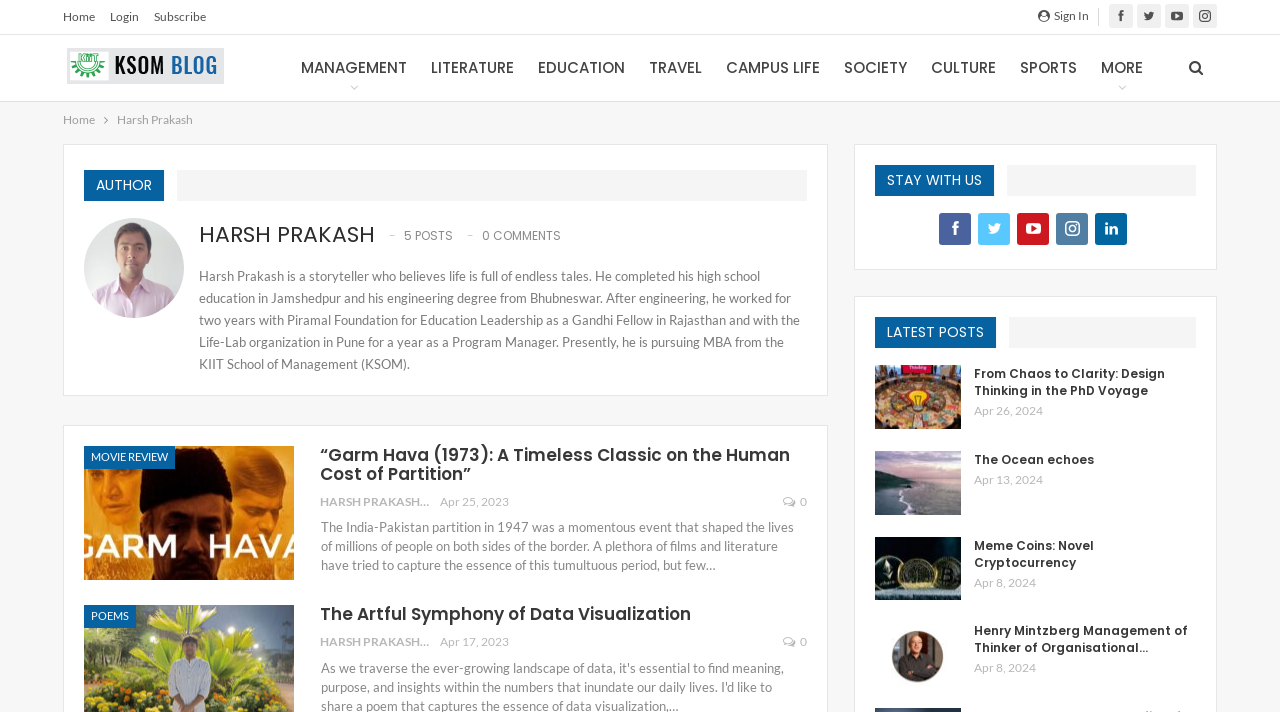Determine the bounding box coordinates of the region I should click to achieve the following instruction: "Check the 'Subscribe' link". Ensure the bounding box coordinates are four float numbers between 0 and 1, i.e., [left, top, right, bottom].

[0.12, 0.013, 0.161, 0.034]